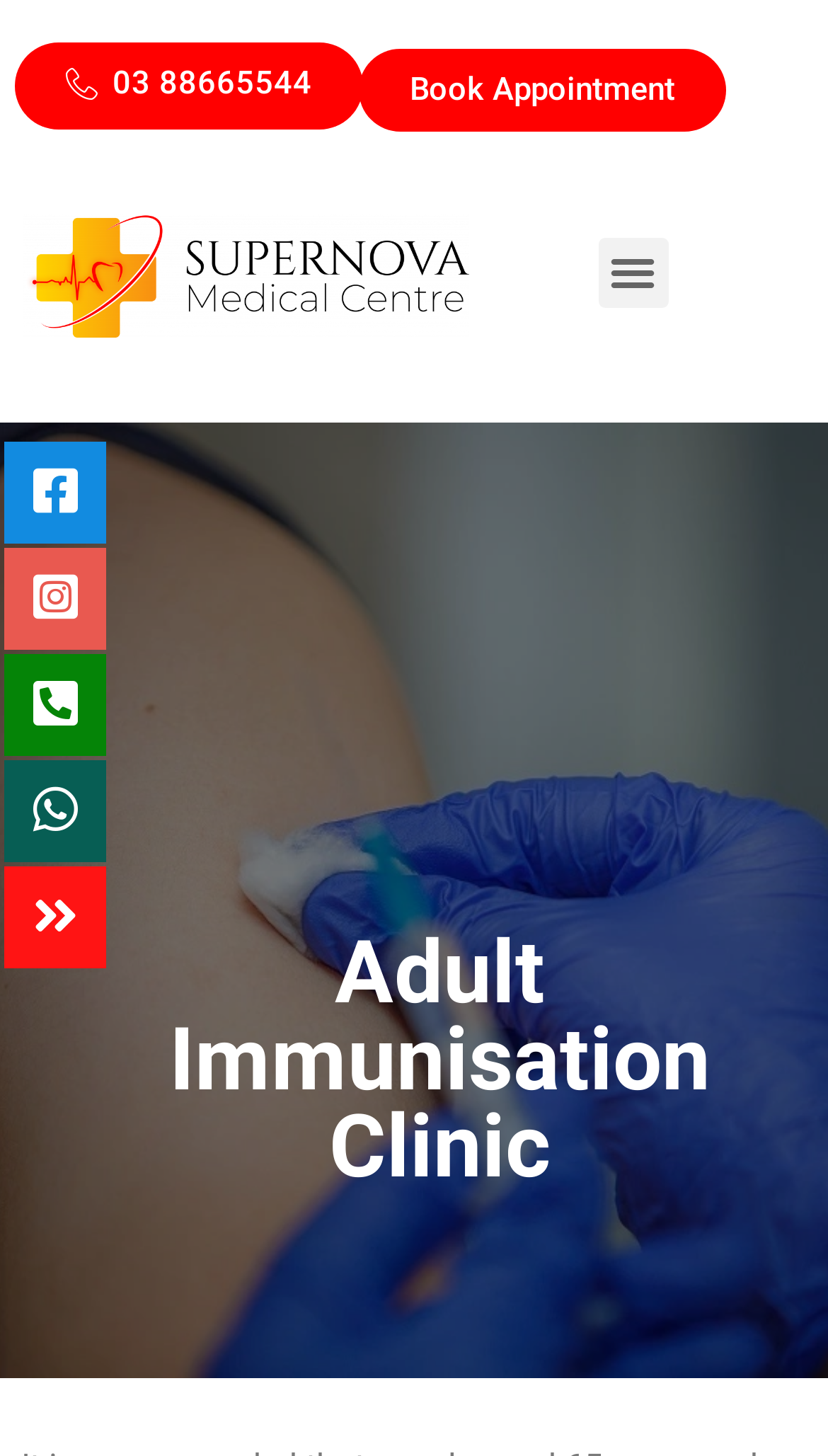Determine the bounding box for the UI element that matches this description: "Menu".

[0.722, 0.163, 0.806, 0.211]